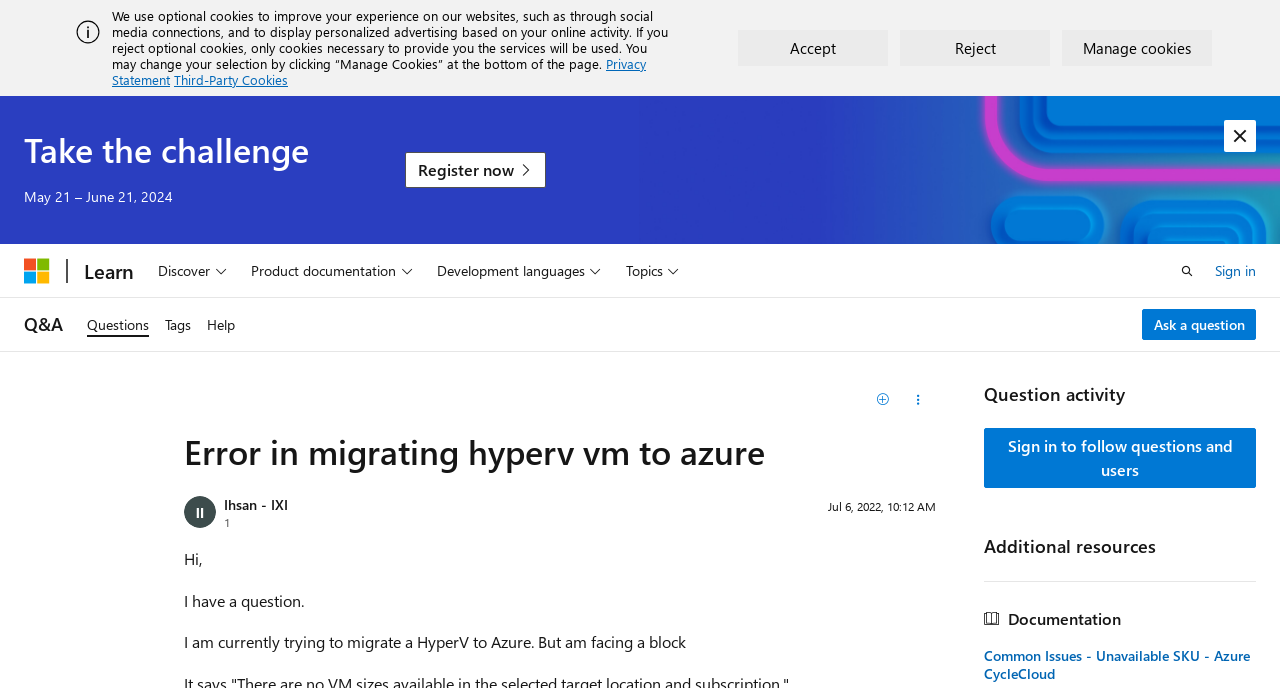Please provide the bounding box coordinates for the element that needs to be clicked to perform the instruction: "Click the 'Sign in' link". The coordinates must consist of four float numbers between 0 and 1, formatted as [left, top, right, bottom].

[0.949, 0.375, 0.981, 0.412]